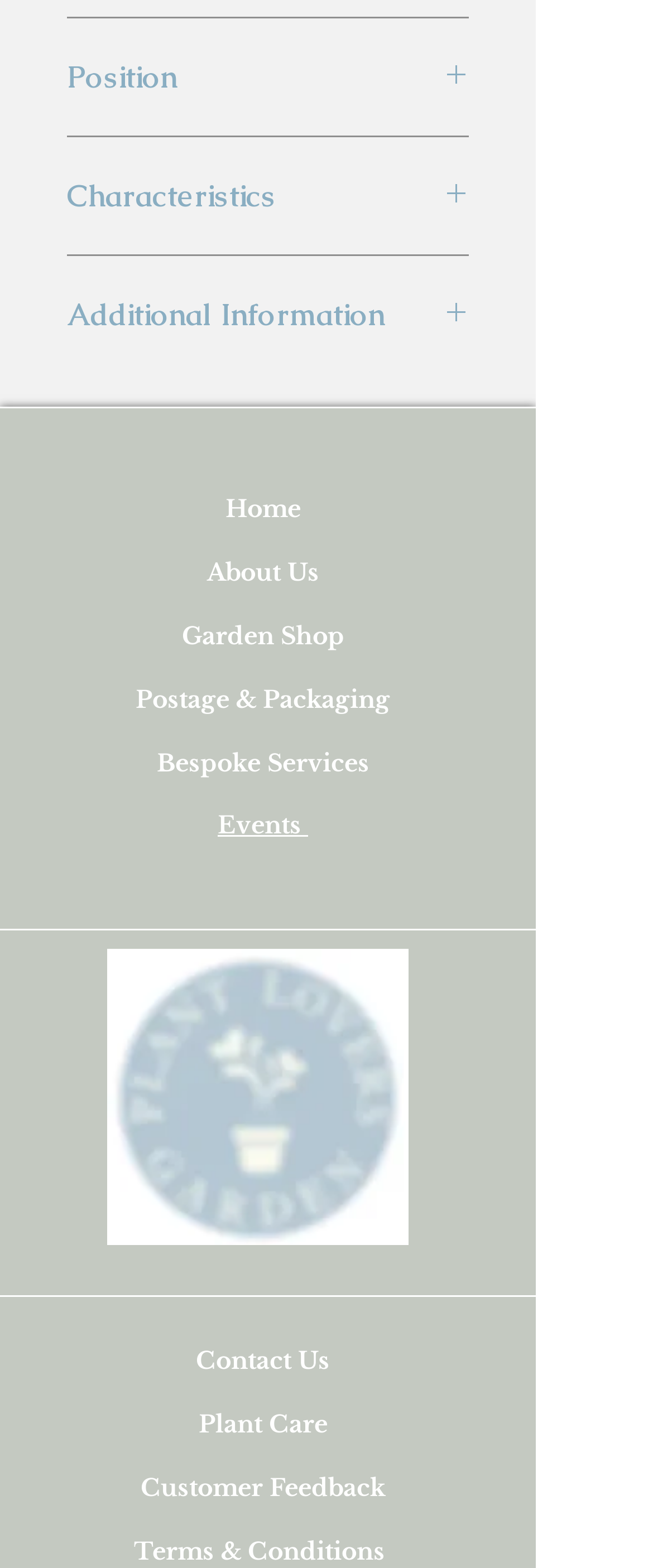From the screenshot, find the bounding box of the UI element matching this description: "Contact Us". Supply the bounding box coordinates in the form [left, top, right, bottom], each a float between 0 and 1.

[0.3, 0.858, 0.505, 0.877]